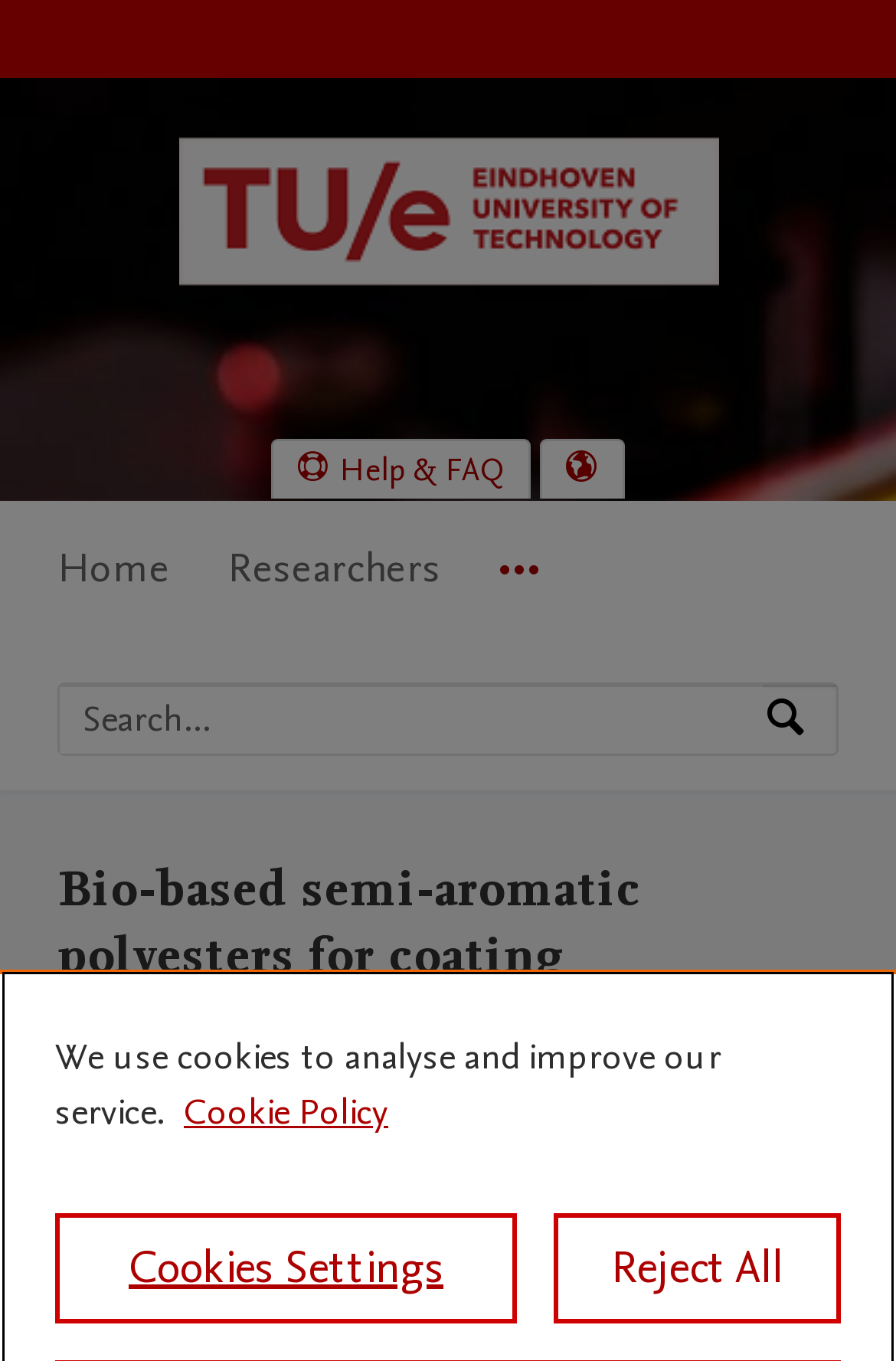What is the purpose of the 'Select language' button?
Utilize the image to construct a detailed and well-explained answer.

I found the answer by looking at the button's text, which says 'Select language'. This suggests that the button is used to select a language for the website.